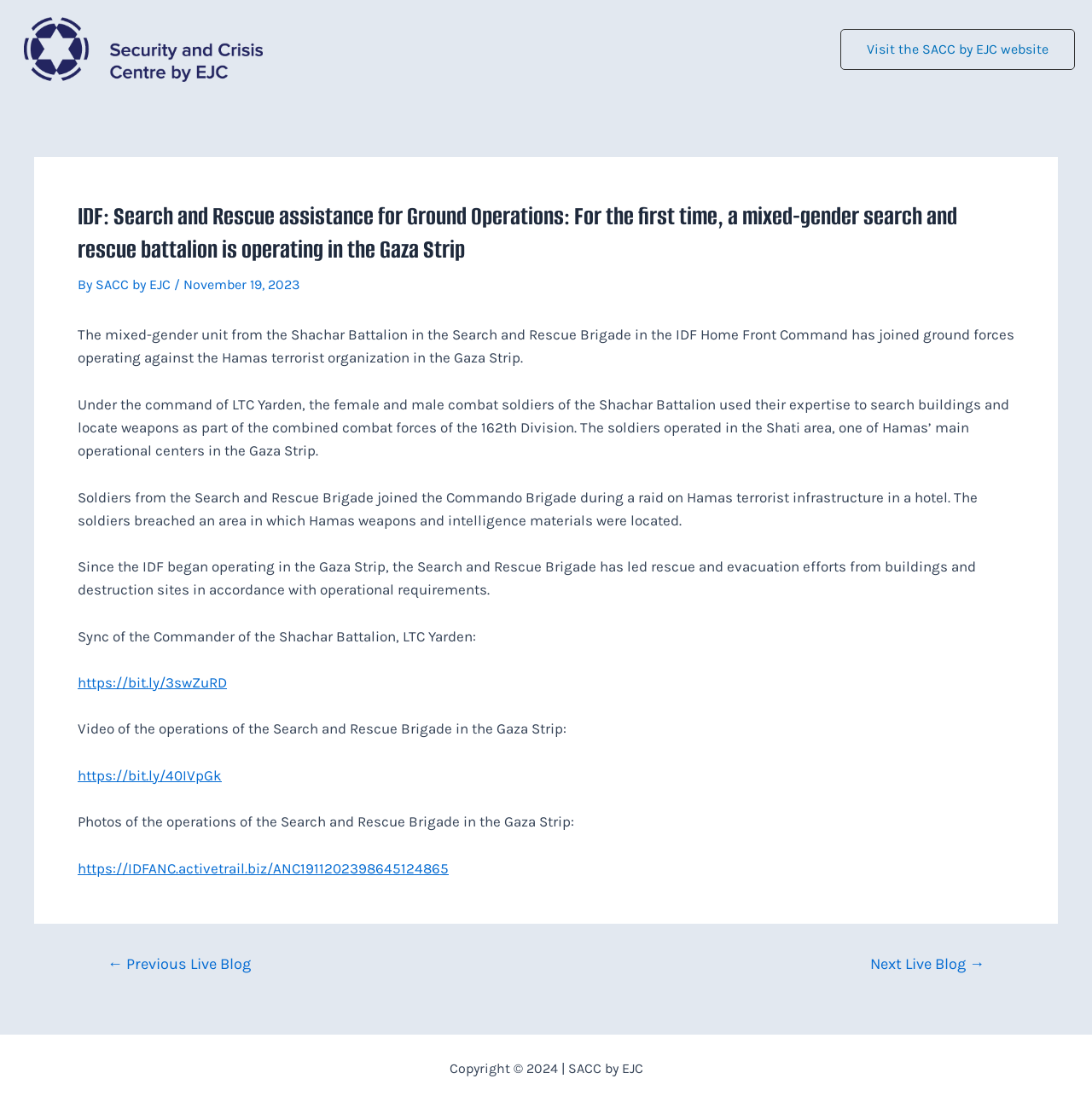Locate and extract the headline of this webpage.

IDF: Search and Rescue assistance for Ground Operations: For the first time, a mixed-gender search and rescue battalion is operating in the Gaza Strip